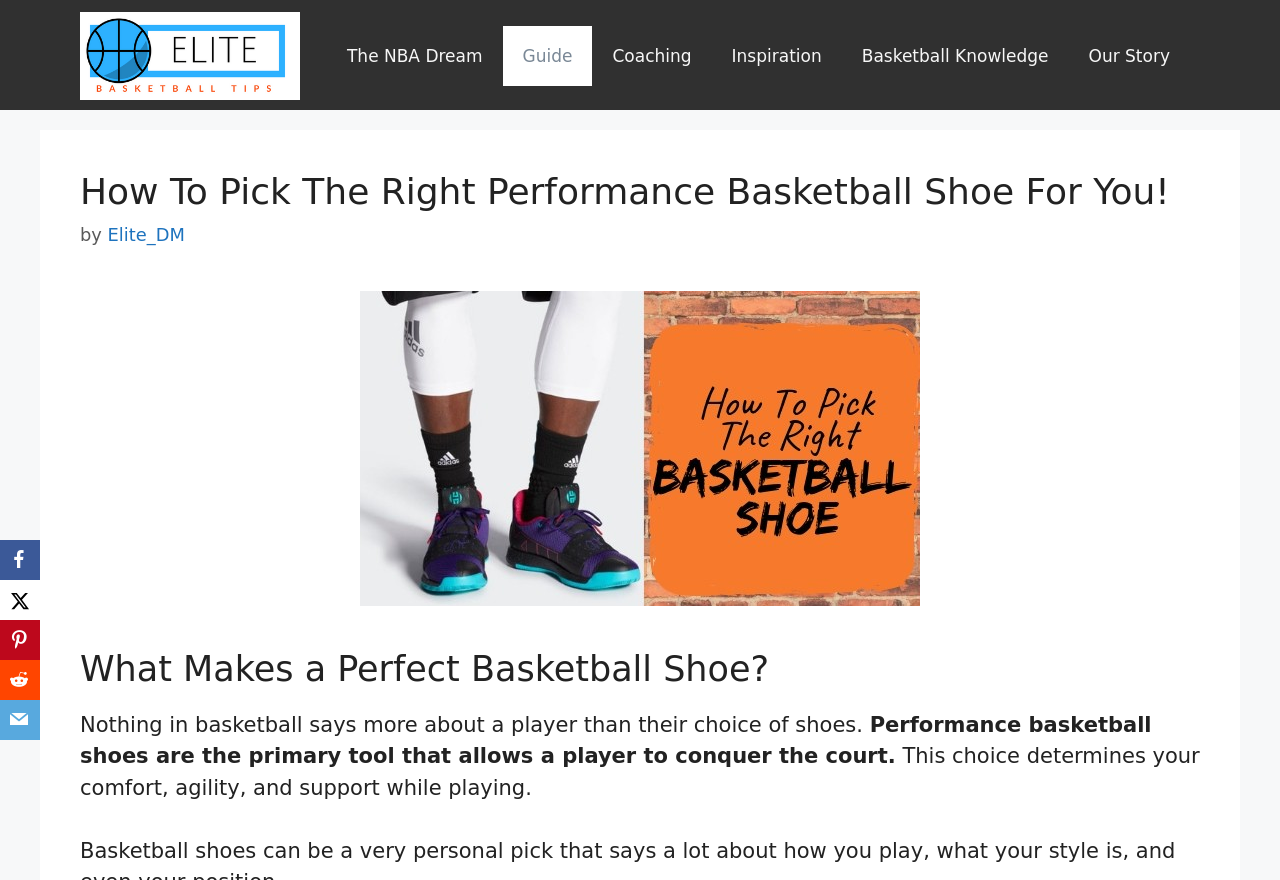What is the significance of a player's choice of shoes in basketball?
Observe the image and answer the question with a one-word or short phrase response.

It determines comfort, agility, and support